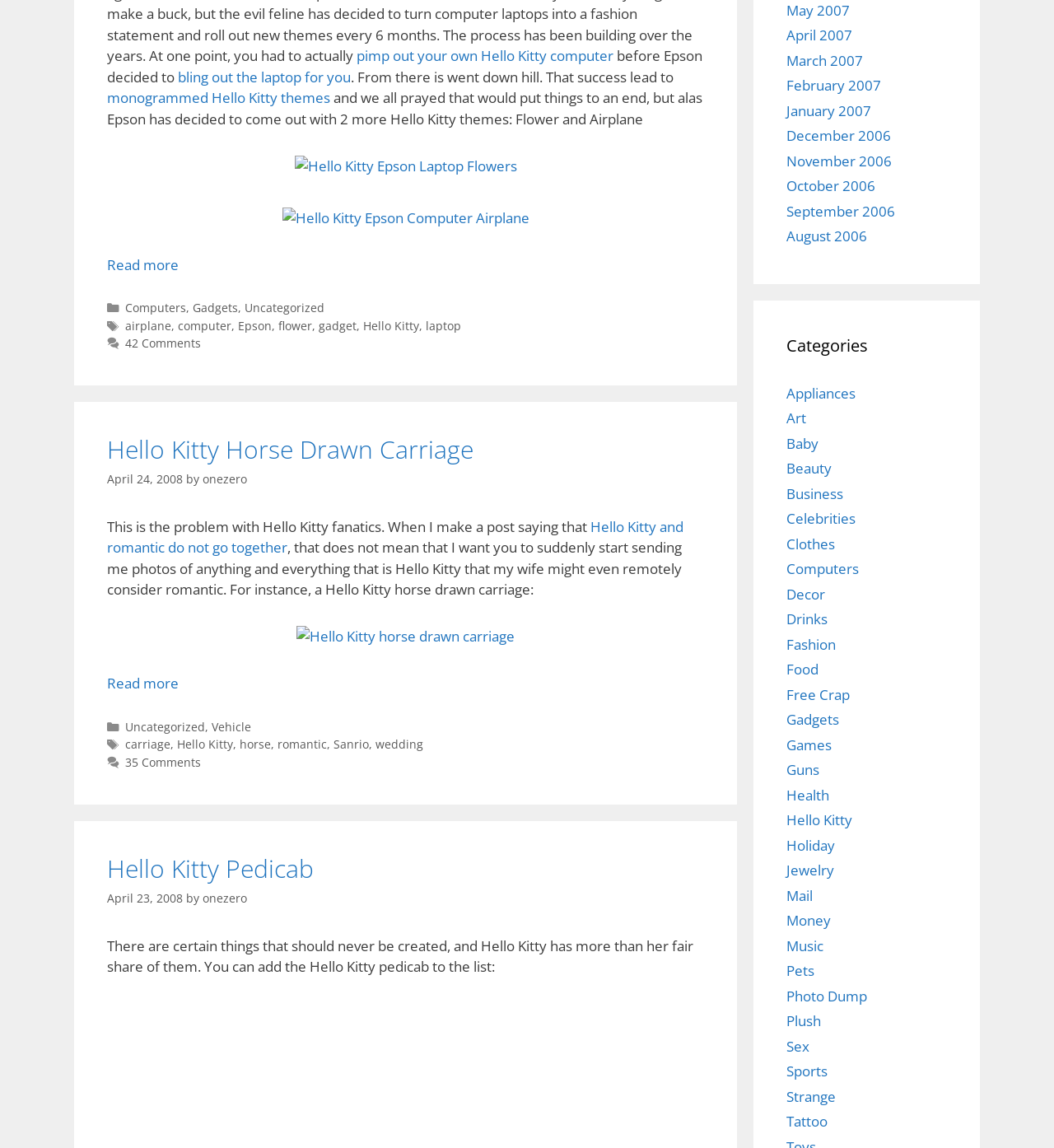Respond with a single word or short phrase to the following question: 
What is the author of the 'Hello Kitty Horse Drawn Carriage' post?

onezero